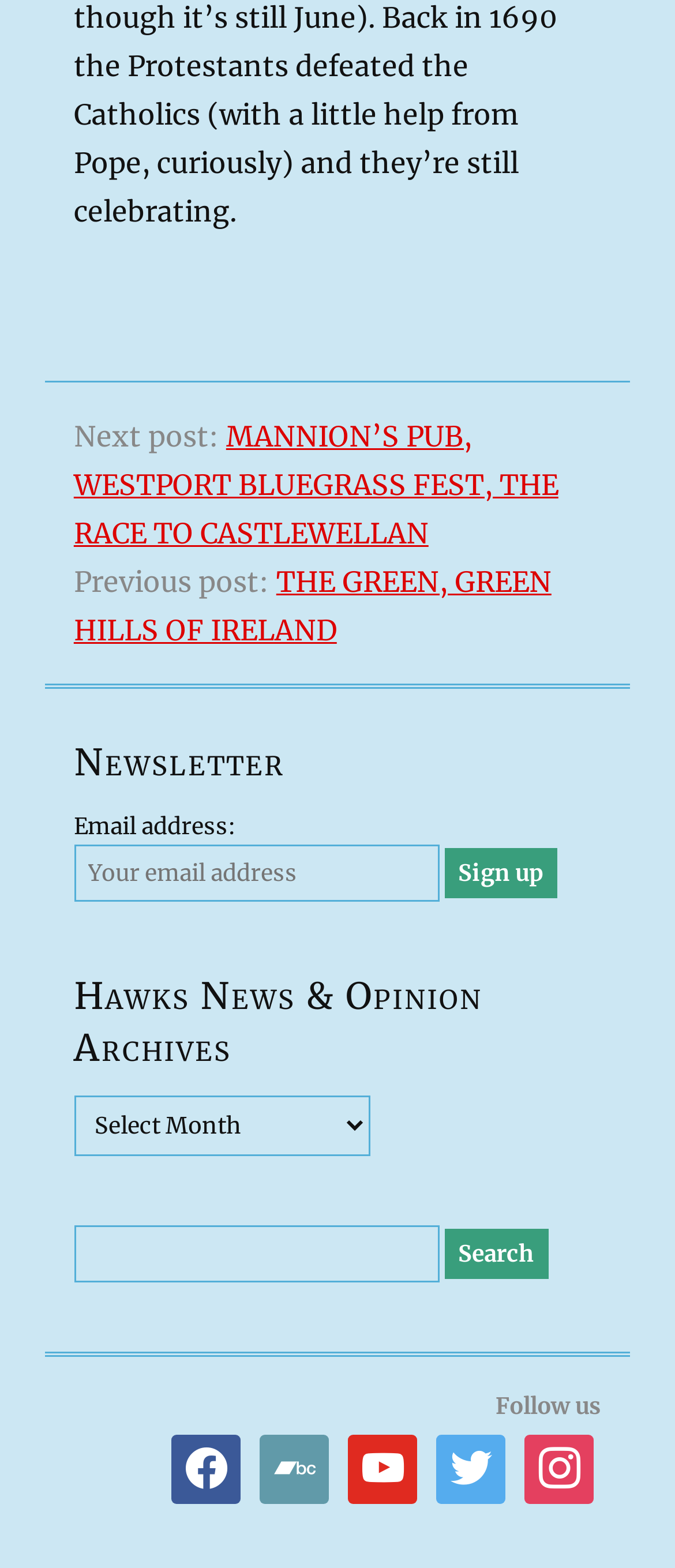Please analyze the image and provide a thorough answer to the question:
How many navigation links are available?

The webpage has two navigation links, 'Next post:' and 'Previous post:', which are likely used to navigate through a series of blog posts or articles.